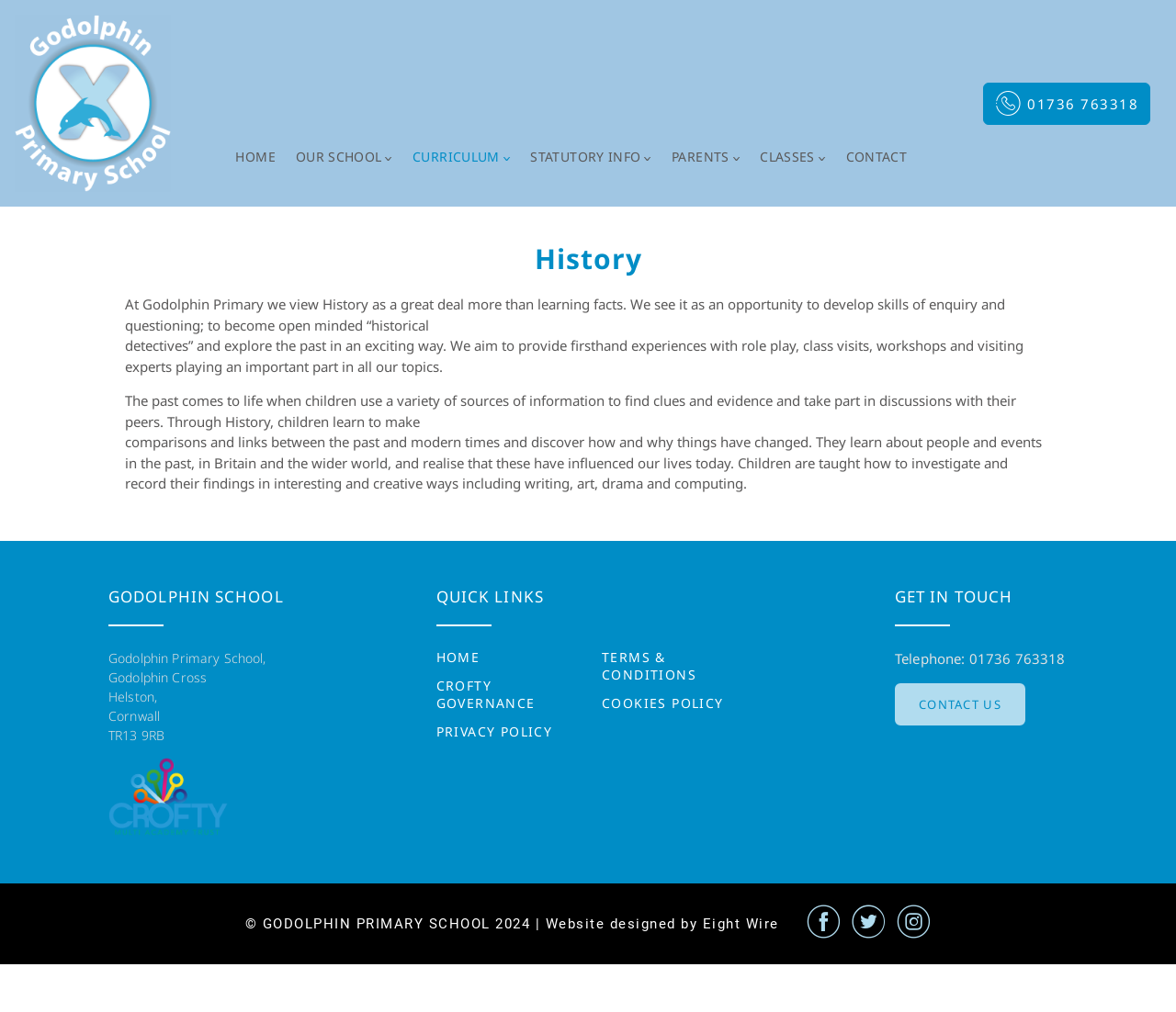Using the element description provided, determine the bounding box coordinates in the format (top-left x, top-left y, bottom-right x, bottom-right y). Ensure that all values are floating point numbers between 0 and 1. Element description: Terms & Conditions

[0.512, 0.641, 0.592, 0.675]